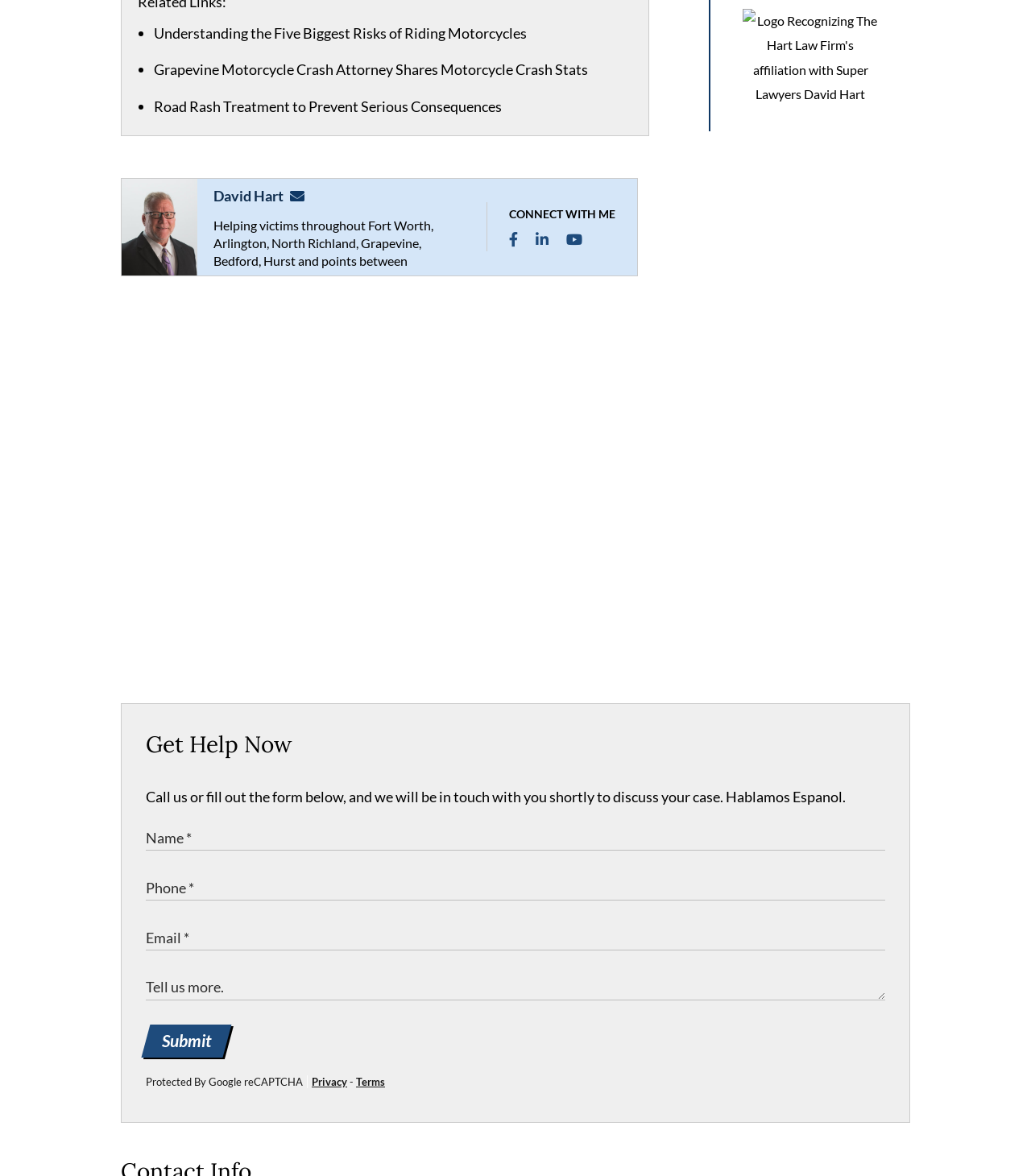What is the language supported by the law firm?
Look at the image and respond to the question as thoroughly as possible.

The language supported by the law firm can be inferred by reading the static text 'Hablamos Espanol' near the form, which means 'We speak Spanish'.